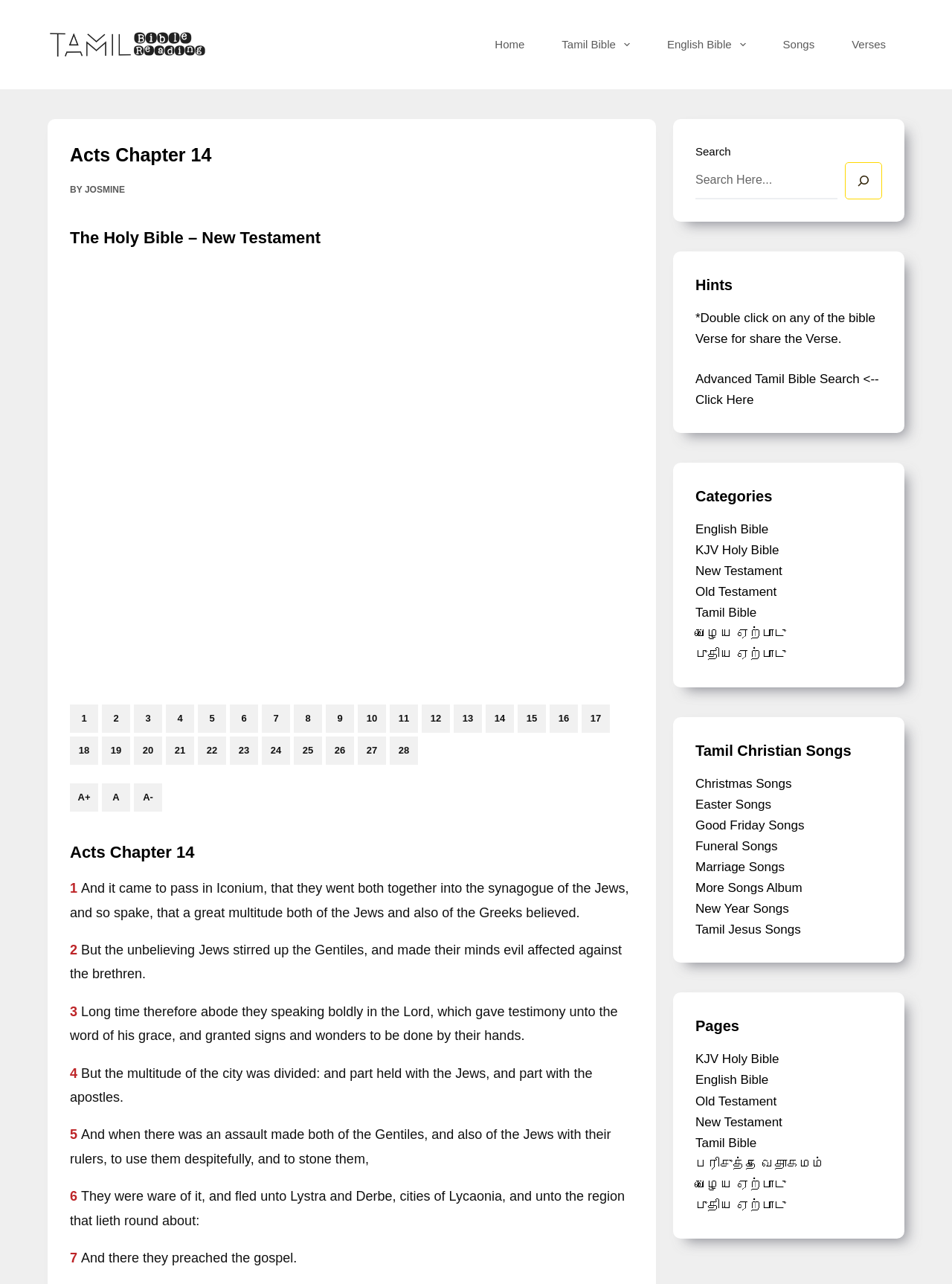Respond to the question with just a single word or phrase: 
What is the language of the Bible being read?

English